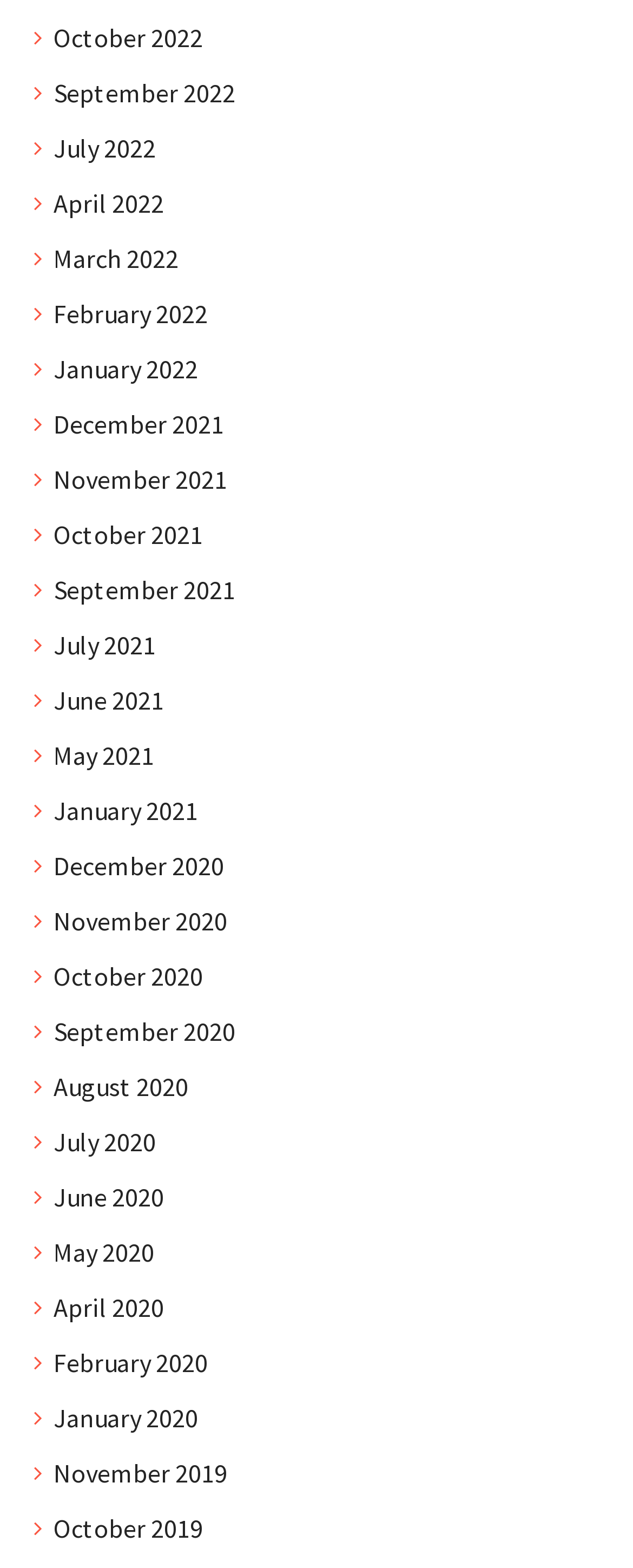Determine the bounding box coordinates of the clickable element necessary to fulfill the instruction: "View October 2022". Provide the coordinates as four float numbers within the 0 to 1 range, i.e., [left, top, right, bottom].

[0.084, 0.011, 0.32, 0.036]